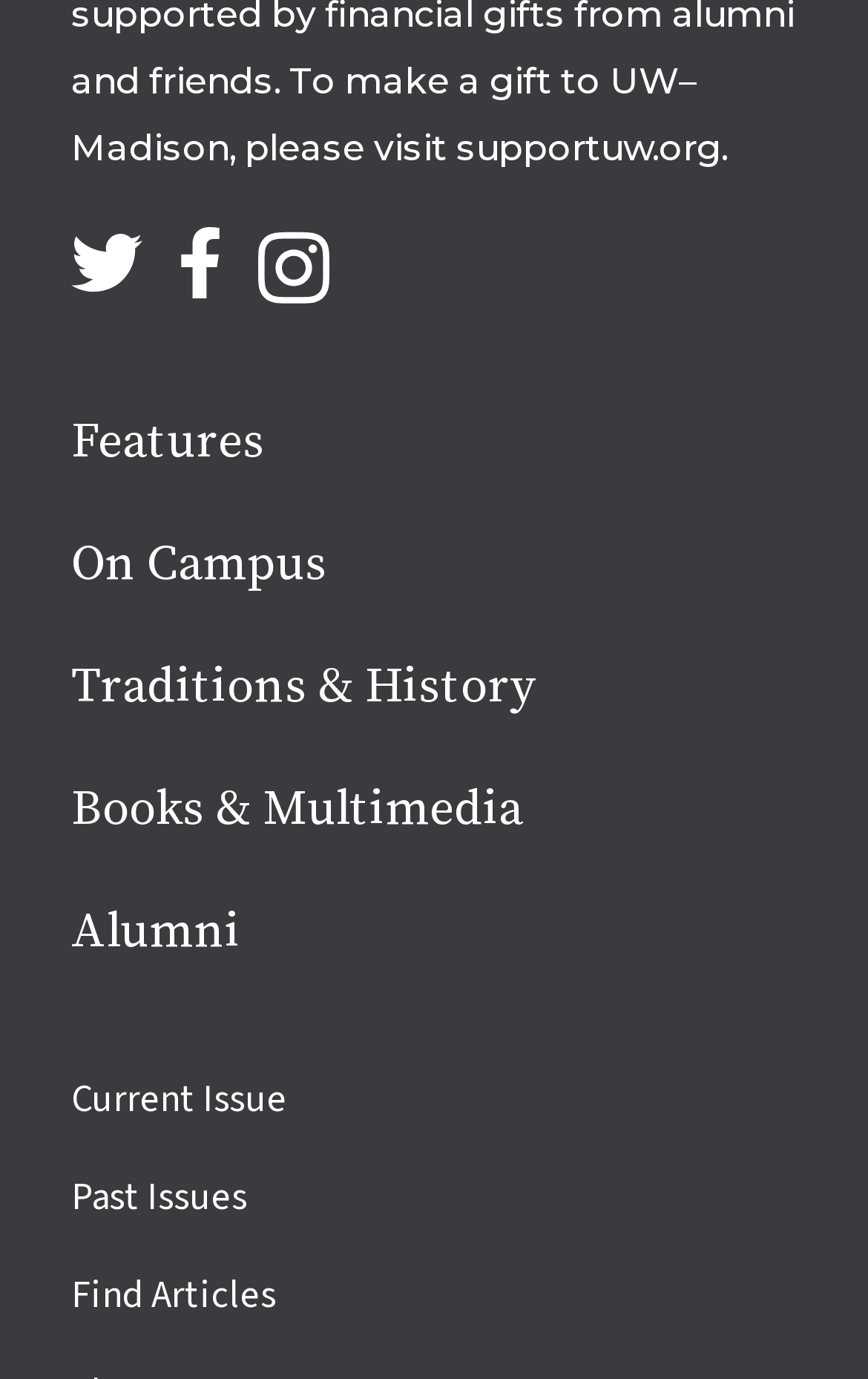Locate the bounding box coordinates of the clickable region necessary to complete the following instruction: "Click Associate News". Provide the coordinates in the format of four float numbers between 0 and 1, i.e., [left, top, right, bottom].

None